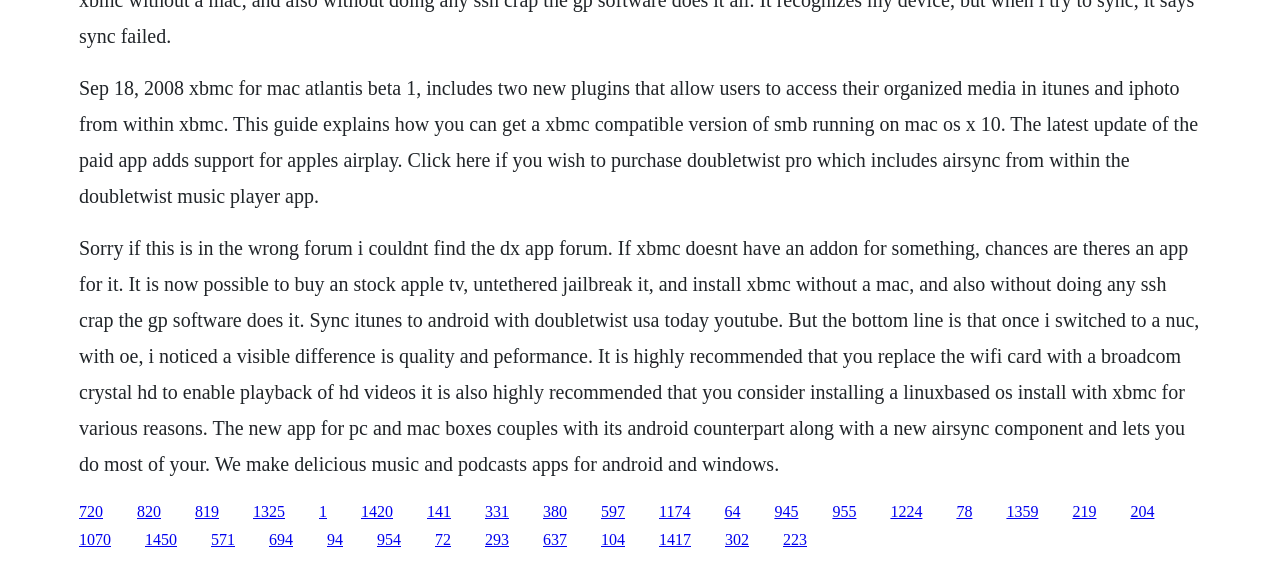Please use the details from the image to answer the following question comprehensively:
What is the benefit of using a NUC with OE?

According to the text, once the user switched to a NUC with OE, they noticed a visible difference in quality and performance, indicating that using a NUC with OE improves the overall quality and performance of the system.